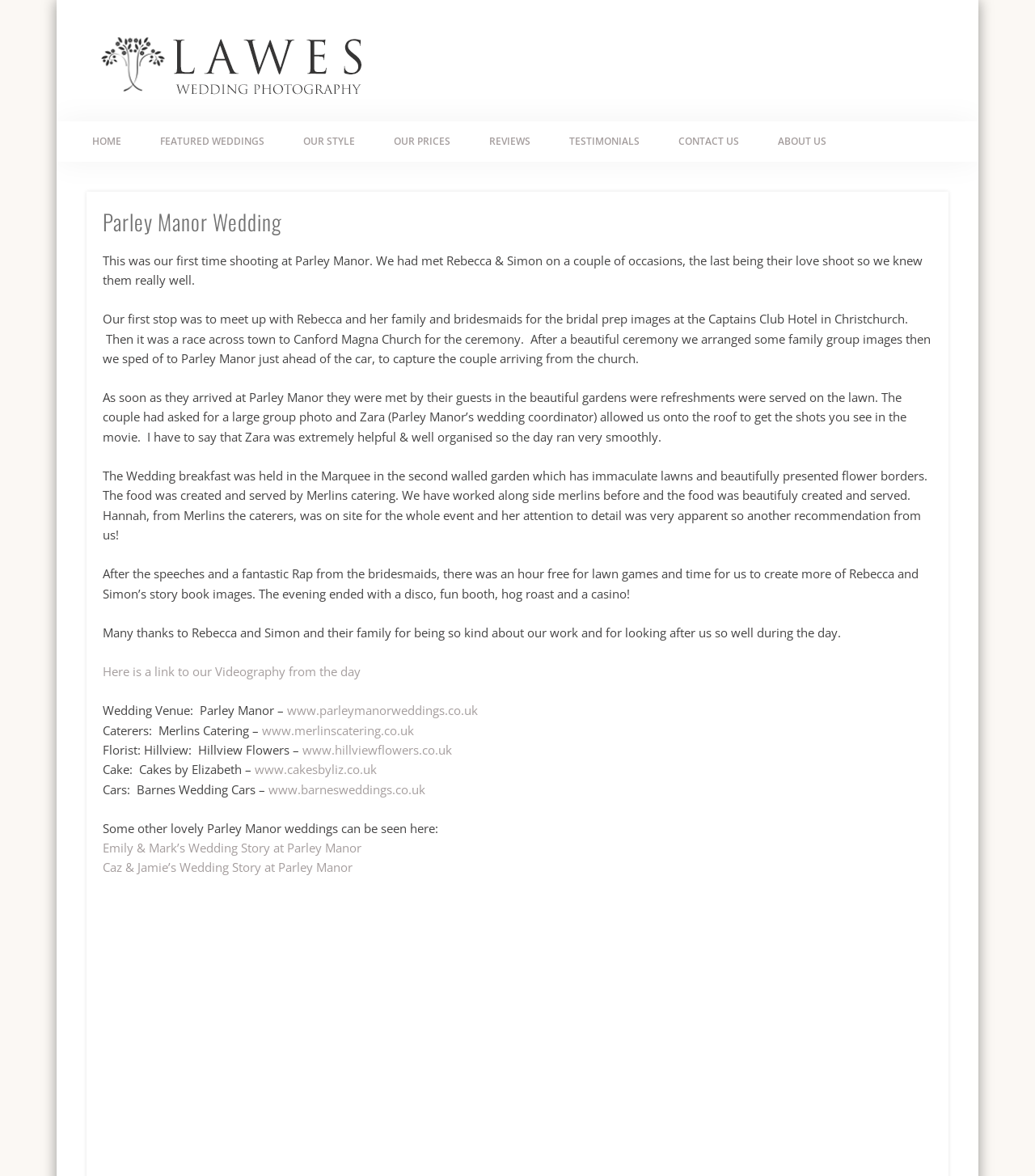Elaborate on the webpage's design and content in a detailed caption.

This webpage is about a wedding photography service, specifically showcasing a wedding at Parley Manor. At the top, there is a logo and a navigation menu with links to different sections of the website, including "HOME", "FEATURED WEDDINGS", "OUR STYLE", and more. Below the navigation menu, there is a header with the title "Parley Manor Wedding" in a prominent font.

The main content of the page is a series of paragraphs describing the wedding of Rebecca and Simon at Parley Manor. The text is divided into sections, each describing a different part of the wedding day, including the bridal prep, ceremony, and reception. The text is accompanied by links to related content, such as a videography link and links to other Parley Manor weddings.

Throughout the page, there are also credits and acknowledgments to various vendors and service providers involved in the wedding, including the caterers, florist, cake designer, and car service. These credits are listed in a concise and organized manner, with links to the vendors' websites.

The overall layout of the page is clean and easy to follow, with a clear hierarchy of information and a focus on showcasing the wedding photography service.